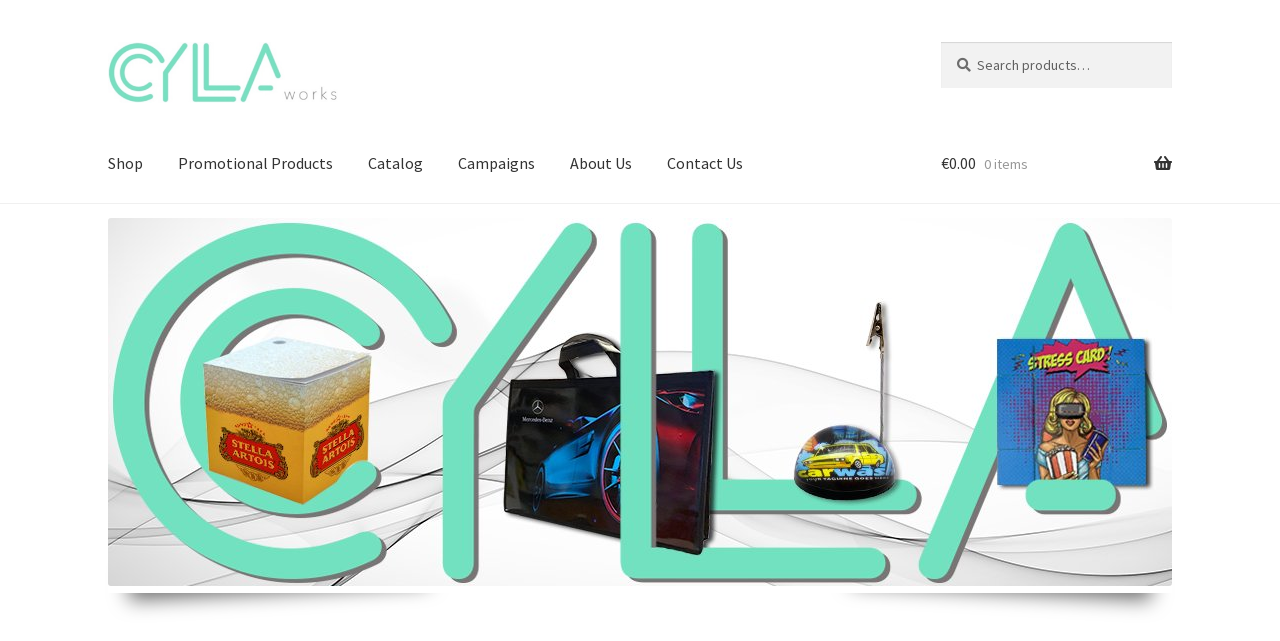Pinpoint the bounding box coordinates of the area that must be clicked to complete this instruction: "go to Cylla Store homepage".

[0.084, 0.065, 0.699, 0.161]